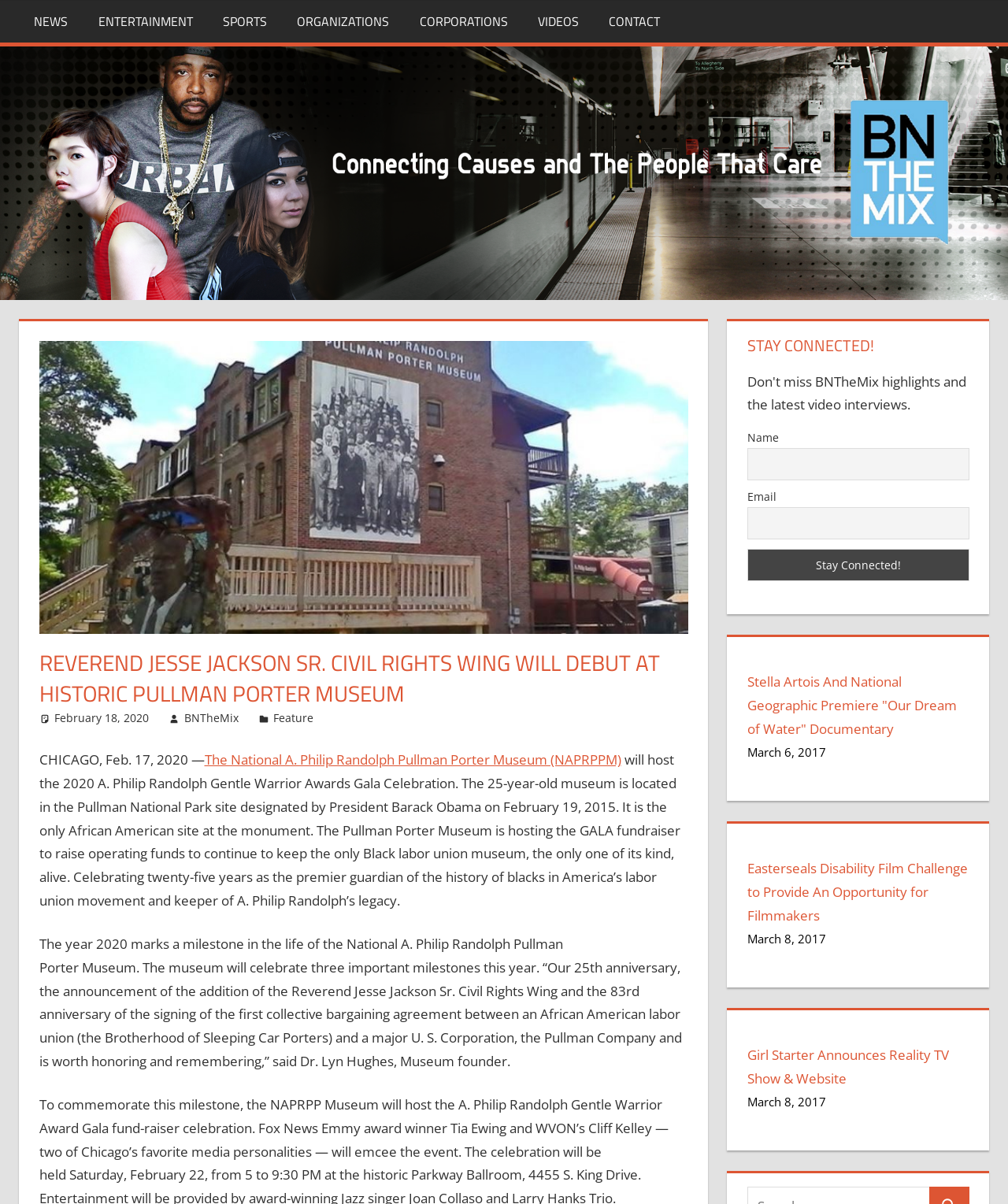Identify the bounding box coordinates of the section that should be clicked to achieve the task described: "Read more about Reverend Jesse Jackson Sr. Civil Rights Wing".

[0.039, 0.538, 0.683, 0.589]